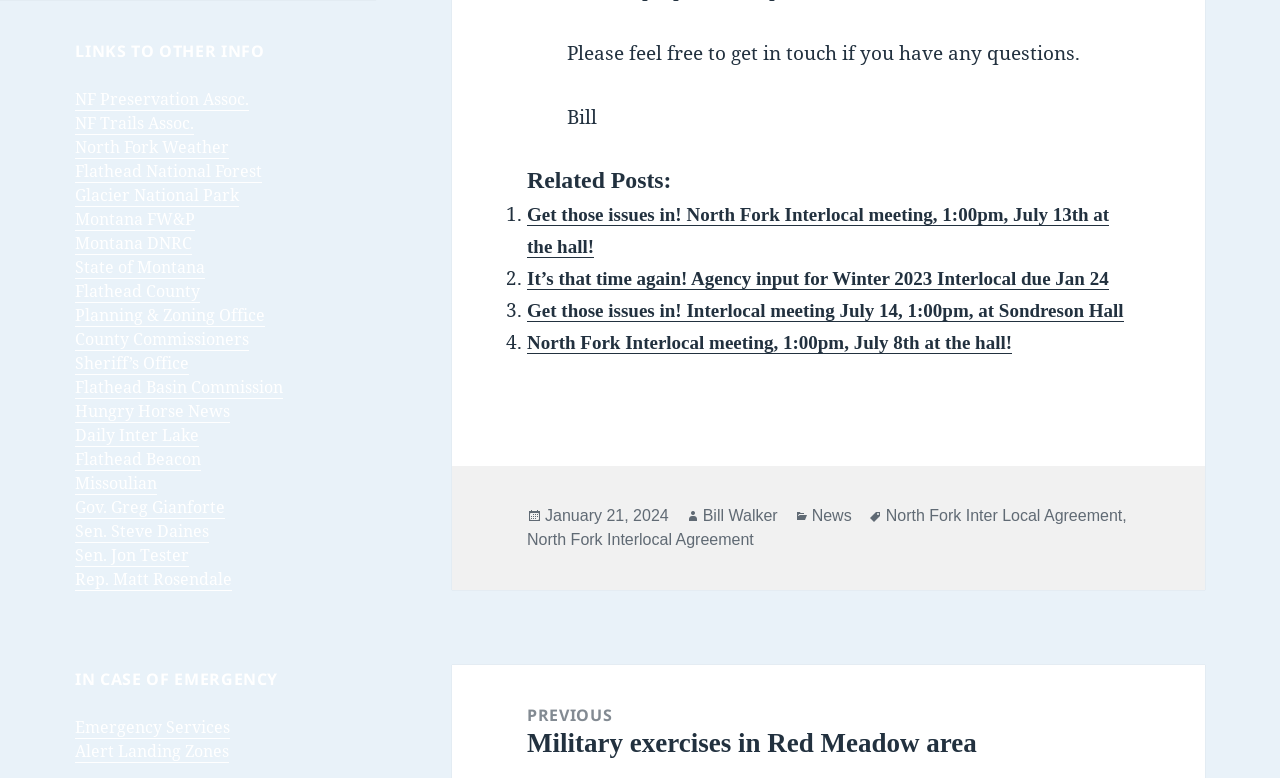Determine the coordinates of the bounding box that should be clicked to complete the instruction: "Get in touch with Bill". The coordinates should be represented by four float numbers between 0 and 1: [left, top, right, bottom].

[0.443, 0.134, 0.466, 0.167]